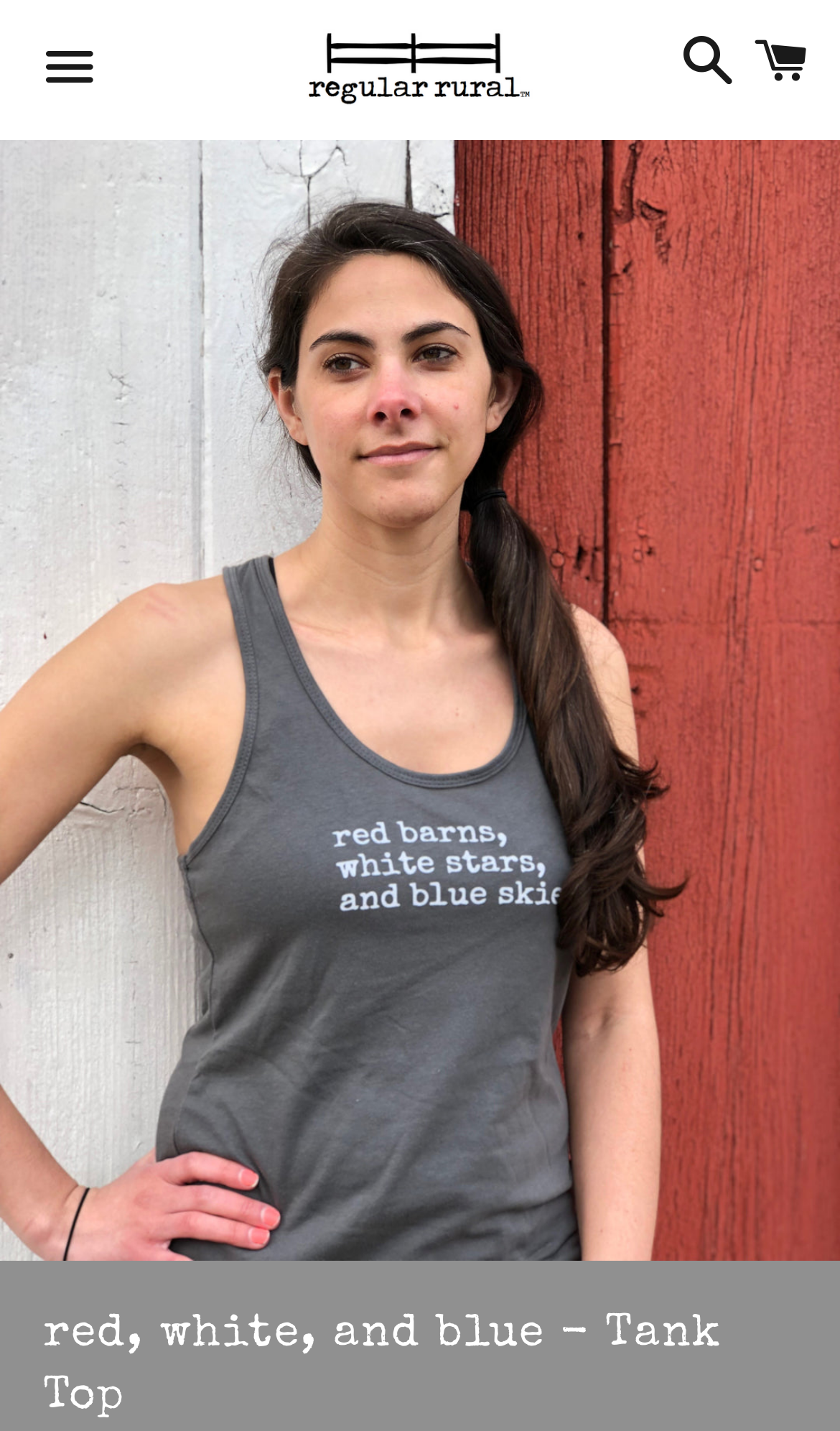What is the position of the search button?
Examine the screenshot and reply with a single word or phrase.

Top-right